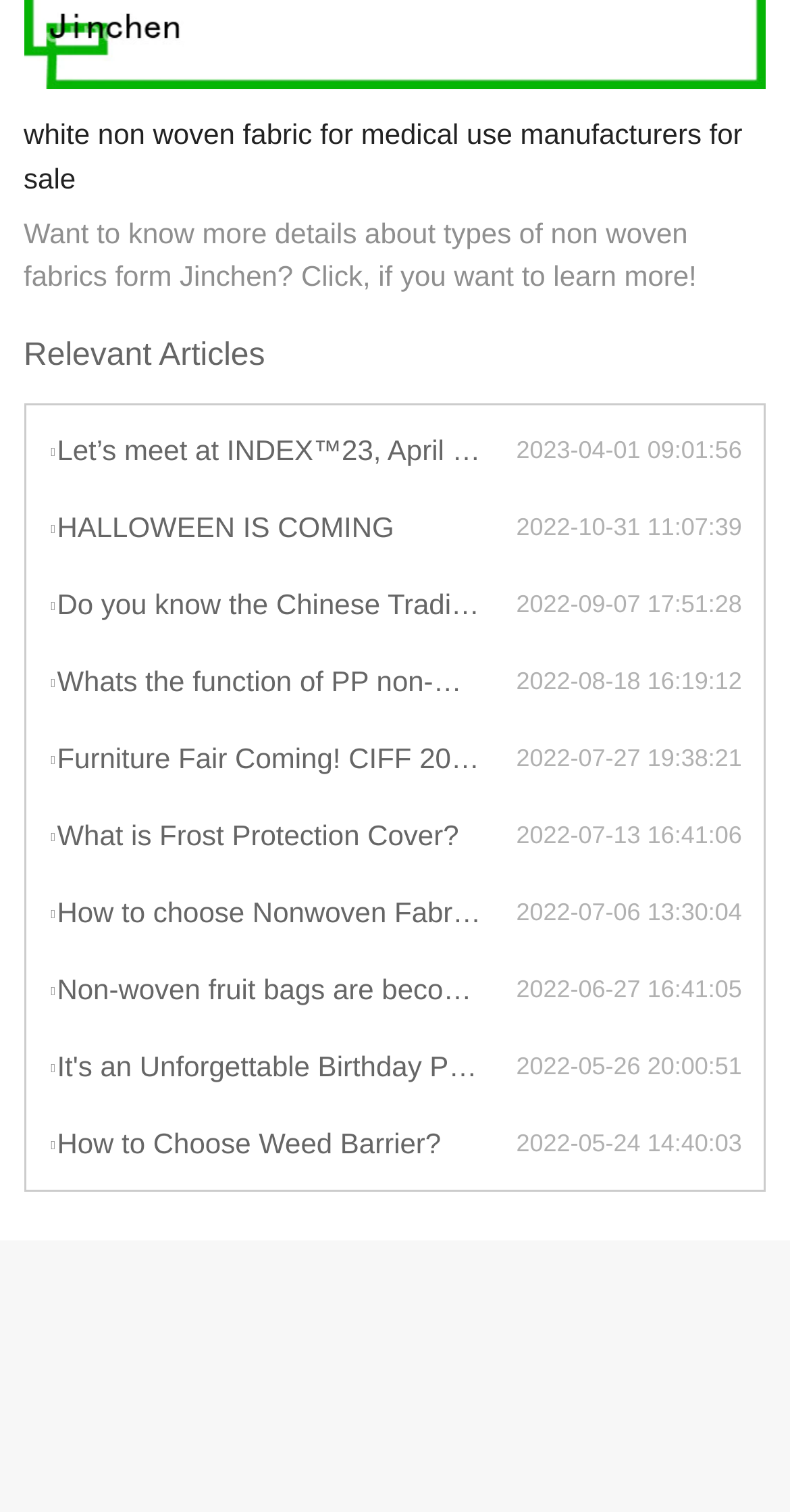Provide a brief response in the form of a single word or phrase:
What is the topic of the fifth link?

Nonwoven Fabric